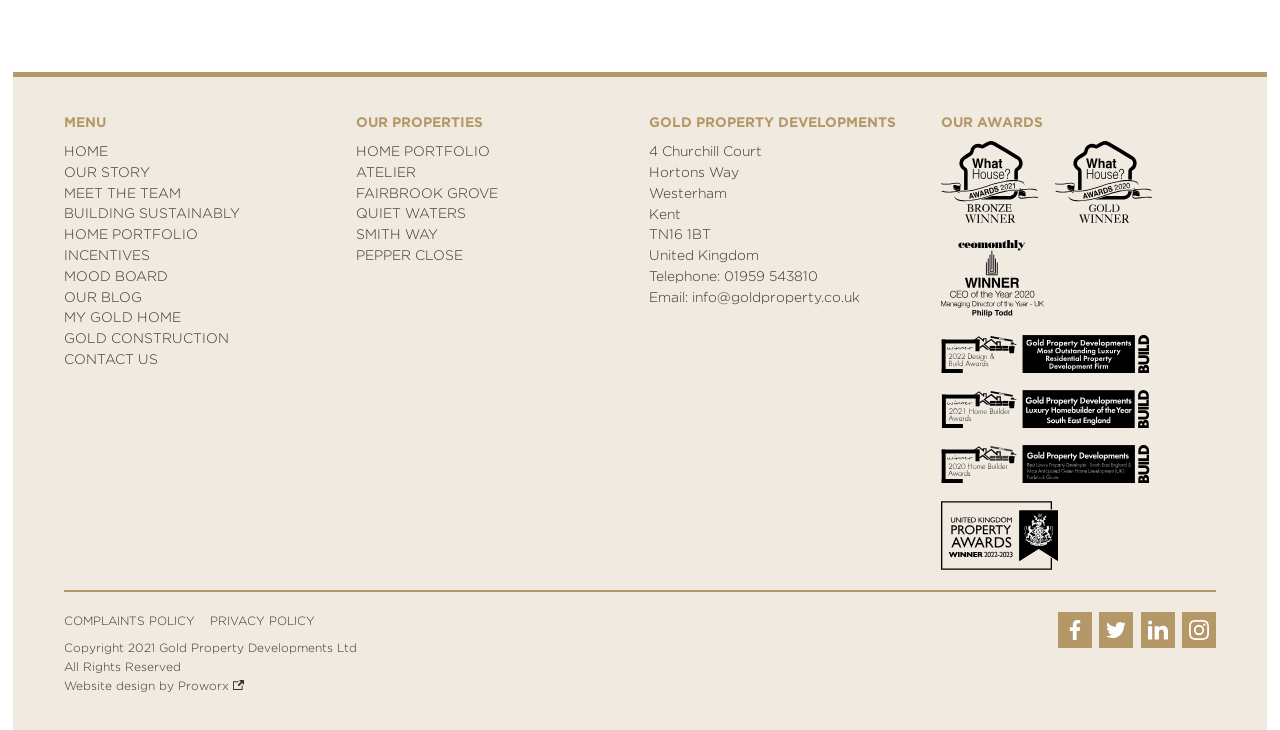What awards has the company won?
Please elaborate on the answer to the question with detailed information.

The company has won several awards, which are listed in the 'OUR AWARDS' section of the webpage. These awards include the WhatHouse? 2021 Bronze Award, WhatHouse? 2020 Gold Award, CEO Monthly Awards 2020, and others.